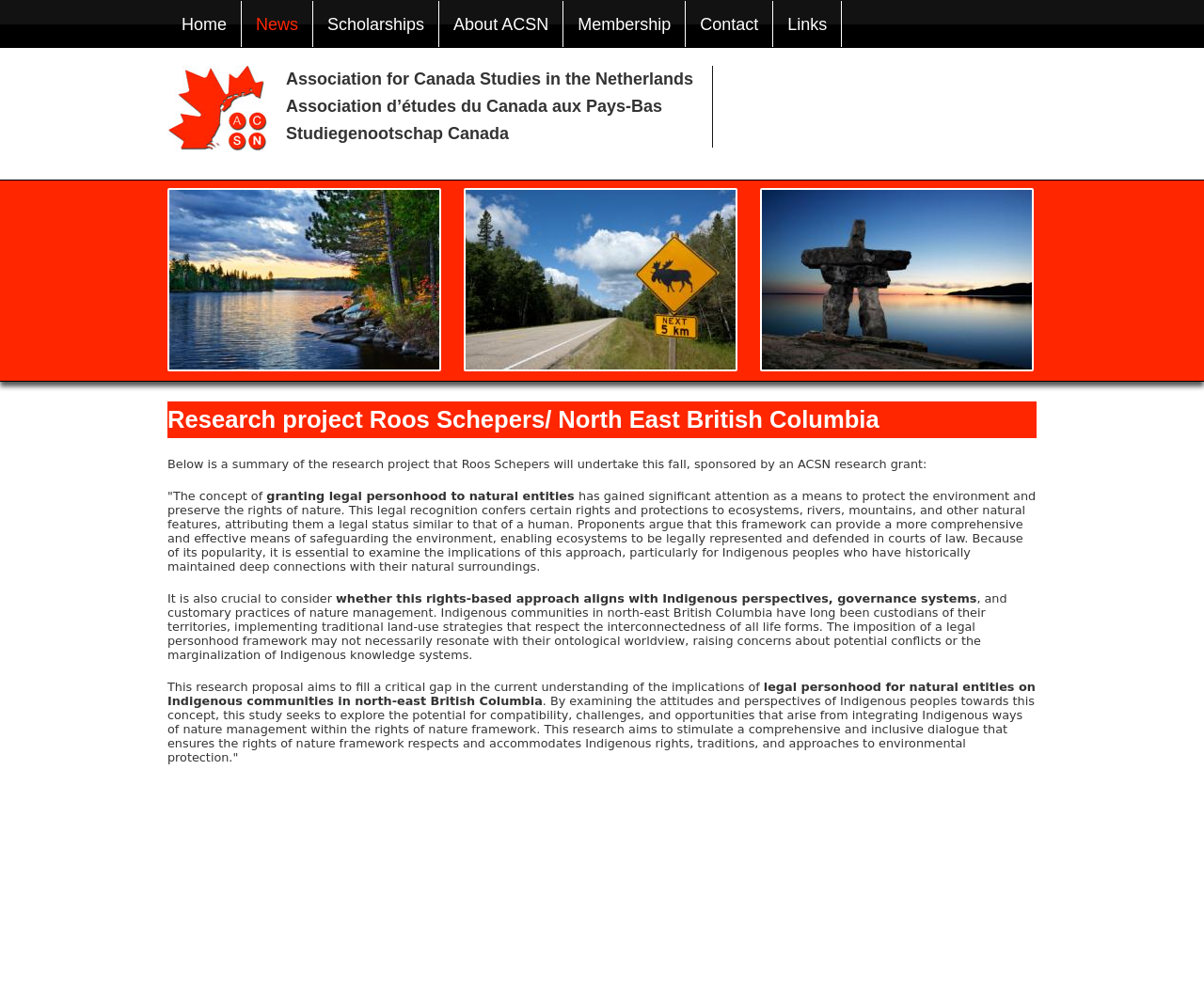What is the research grant sponsored by?
Refer to the image and provide a one-word or short phrase answer.

ACSN